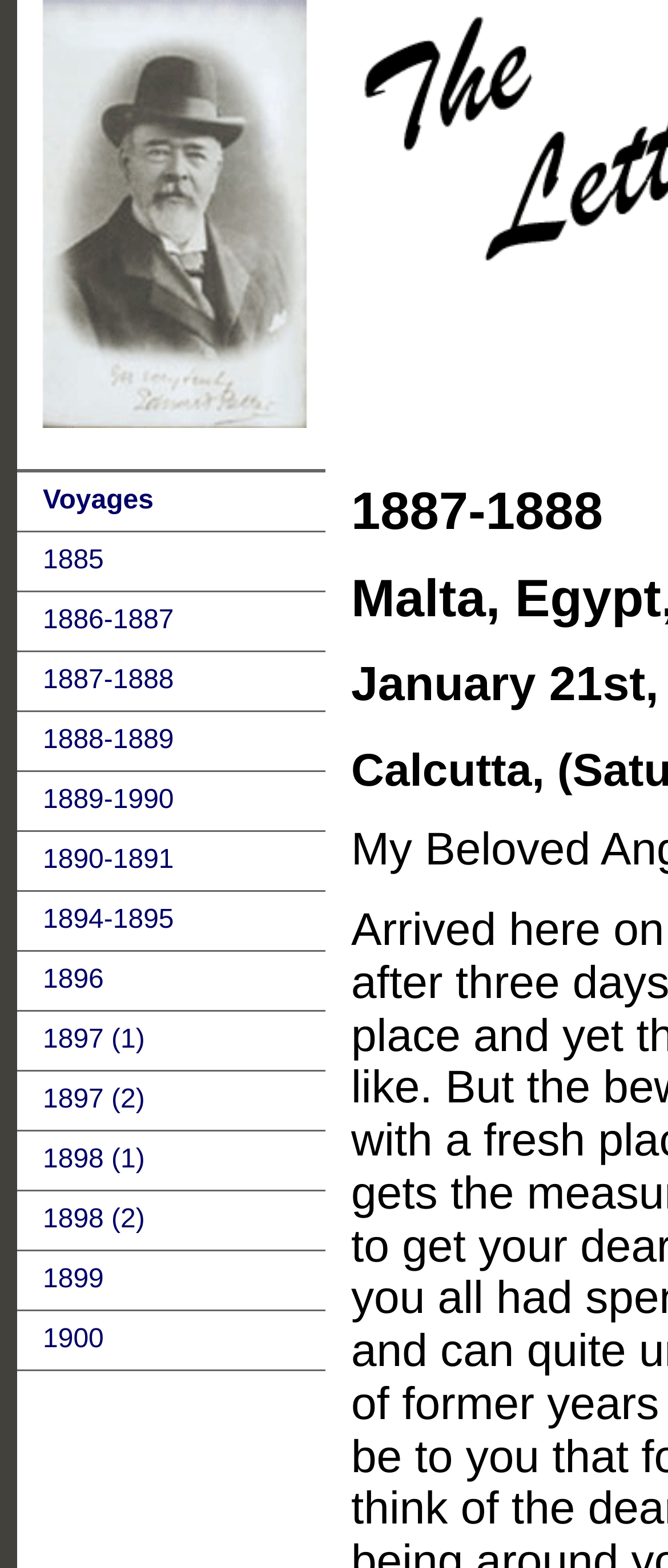Based on the image, provide a detailed response to the question:
What is the purpose of the link '1887-1888'?

Based on the context of the webpage, I infer that the link '1887-1888' is part of a list of voyages, and clicking on it would likely take the user to a page with information about that specific voyage.